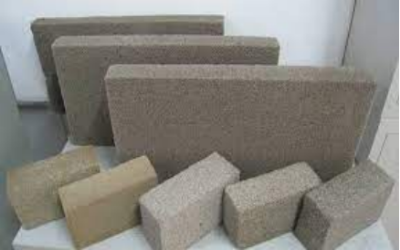Provide a one-word or brief phrase answer to the question:
What properties do the blocks possess?

Thermal insulation, soundproofing, fire resistance